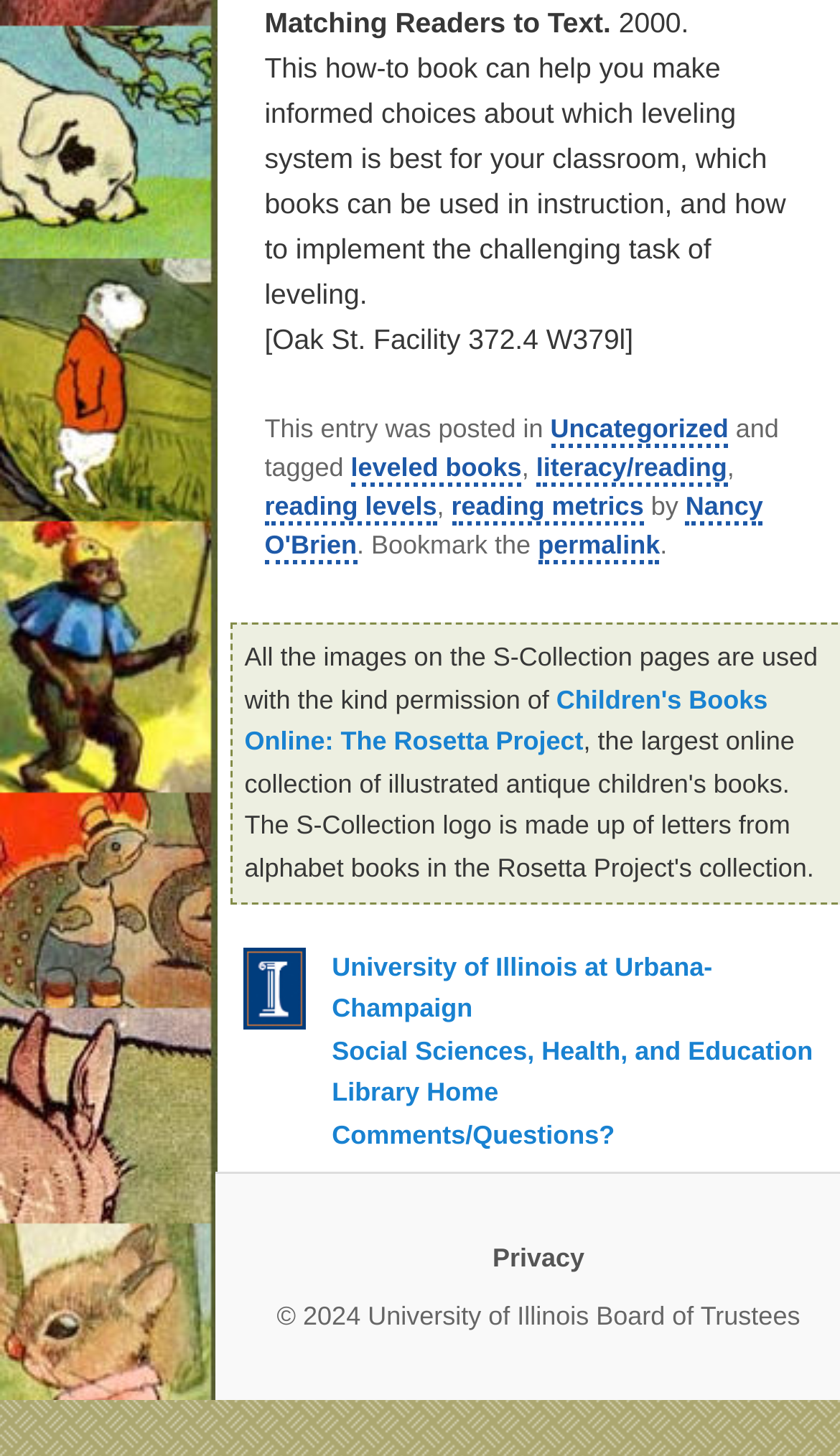Highlight the bounding box coordinates of the element that should be clicked to carry out the following instruction: "Visit the University of Illinois at Urbana-Champaign website". The coordinates must be given as four float numbers ranging from 0 to 1, i.e., [left, top, right, bottom].

[0.395, 0.653, 0.848, 0.703]